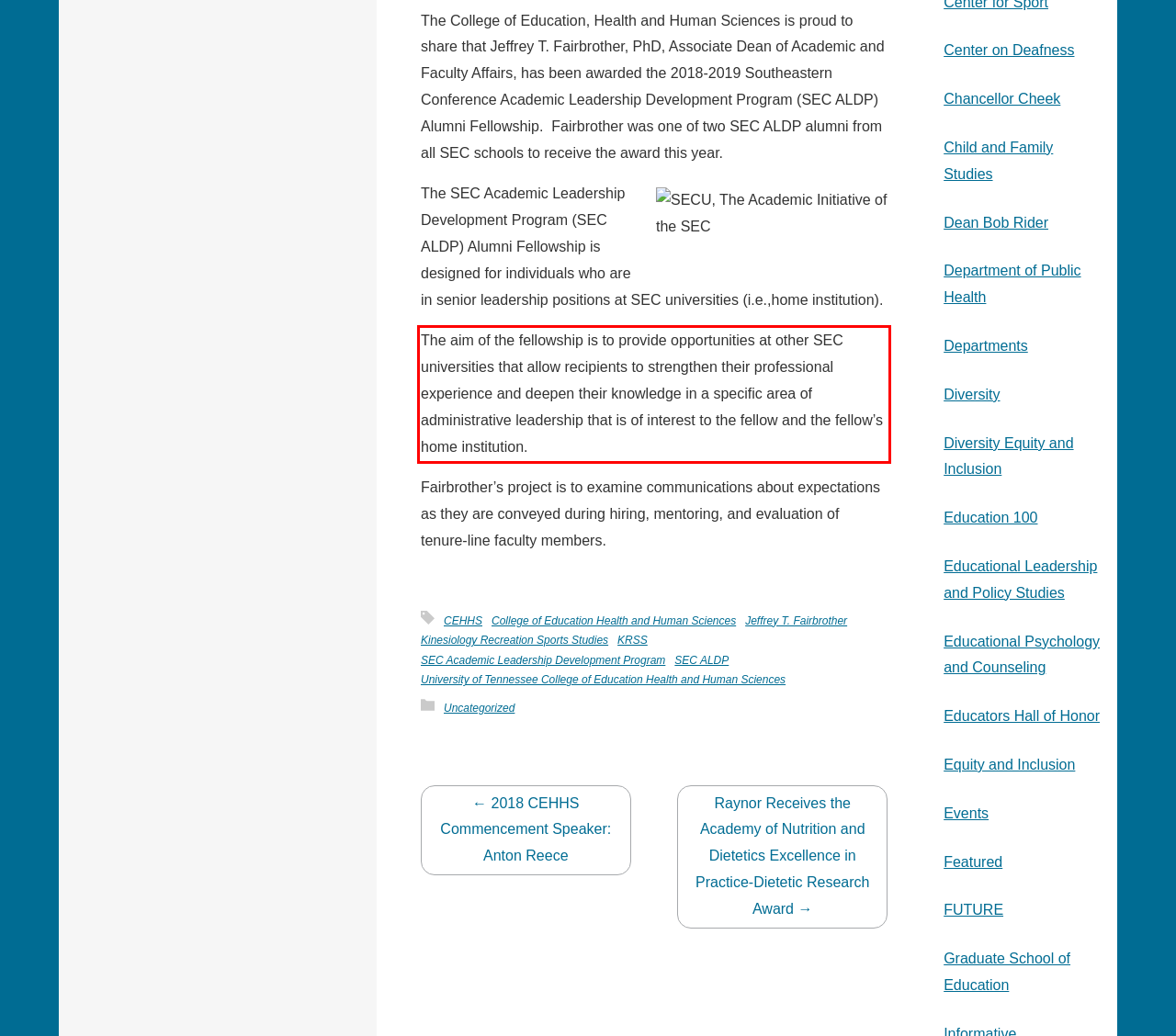You are given a screenshot with a red rectangle. Identify and extract the text within this red bounding box using OCR.

The aim of the fellowship is to provide opportunities at other SEC universities that allow recipients to strengthen their professional experience and deepen their knowledge in a specific area of administrative leadership that is of interest to the fellow and the fellow’s home institution.